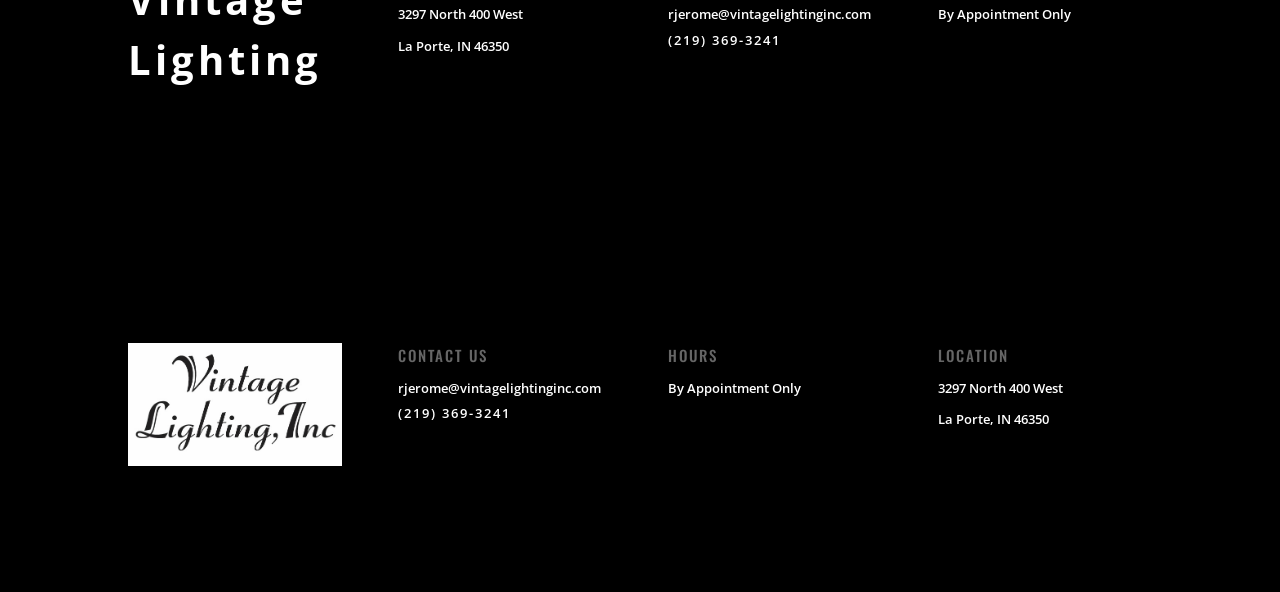Using the description "(219) 369-3241", predict the bounding box of the relevant HTML element.

[0.522, 0.052, 0.61, 0.082]